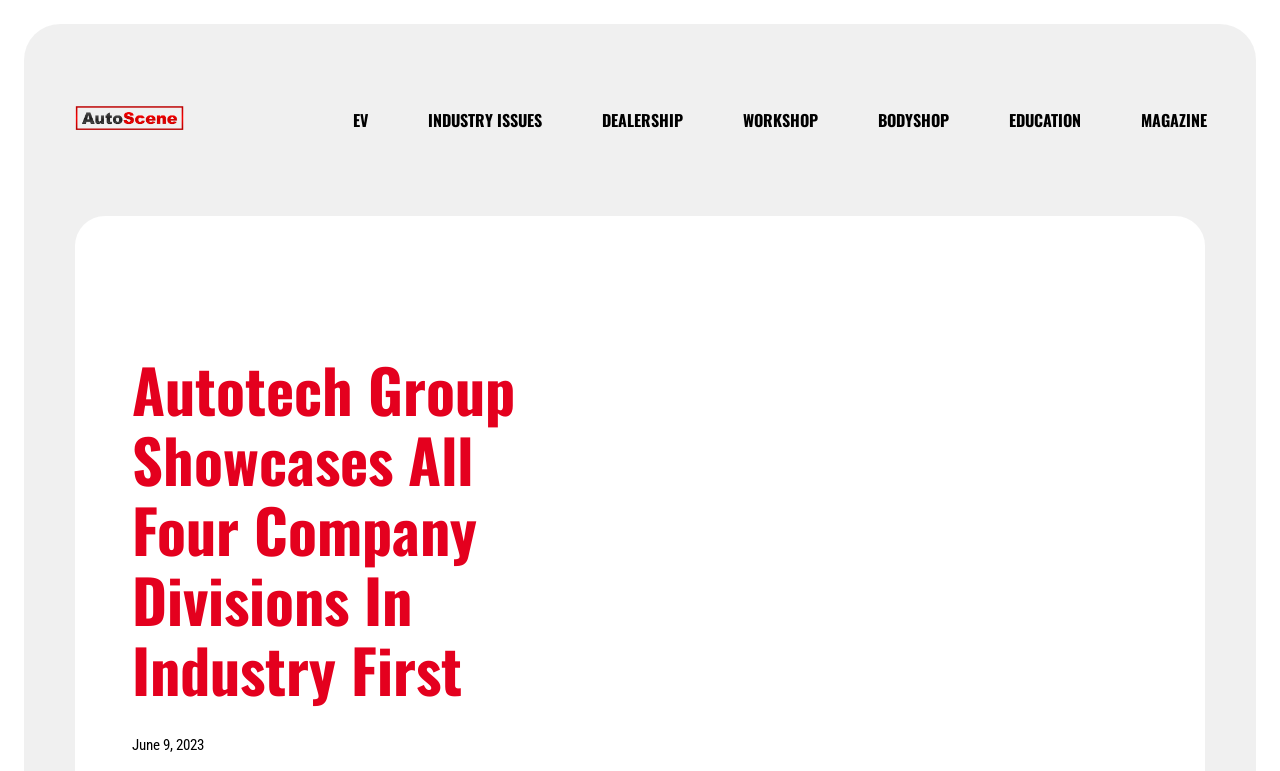Bounding box coordinates should be provided in the format (top-left x, top-left y, bottom-right x, bottom-right y) with all values between 0 and 1. Identify the bounding box for this UI element: Industry Issues

[0.334, 0.14, 0.423, 0.171]